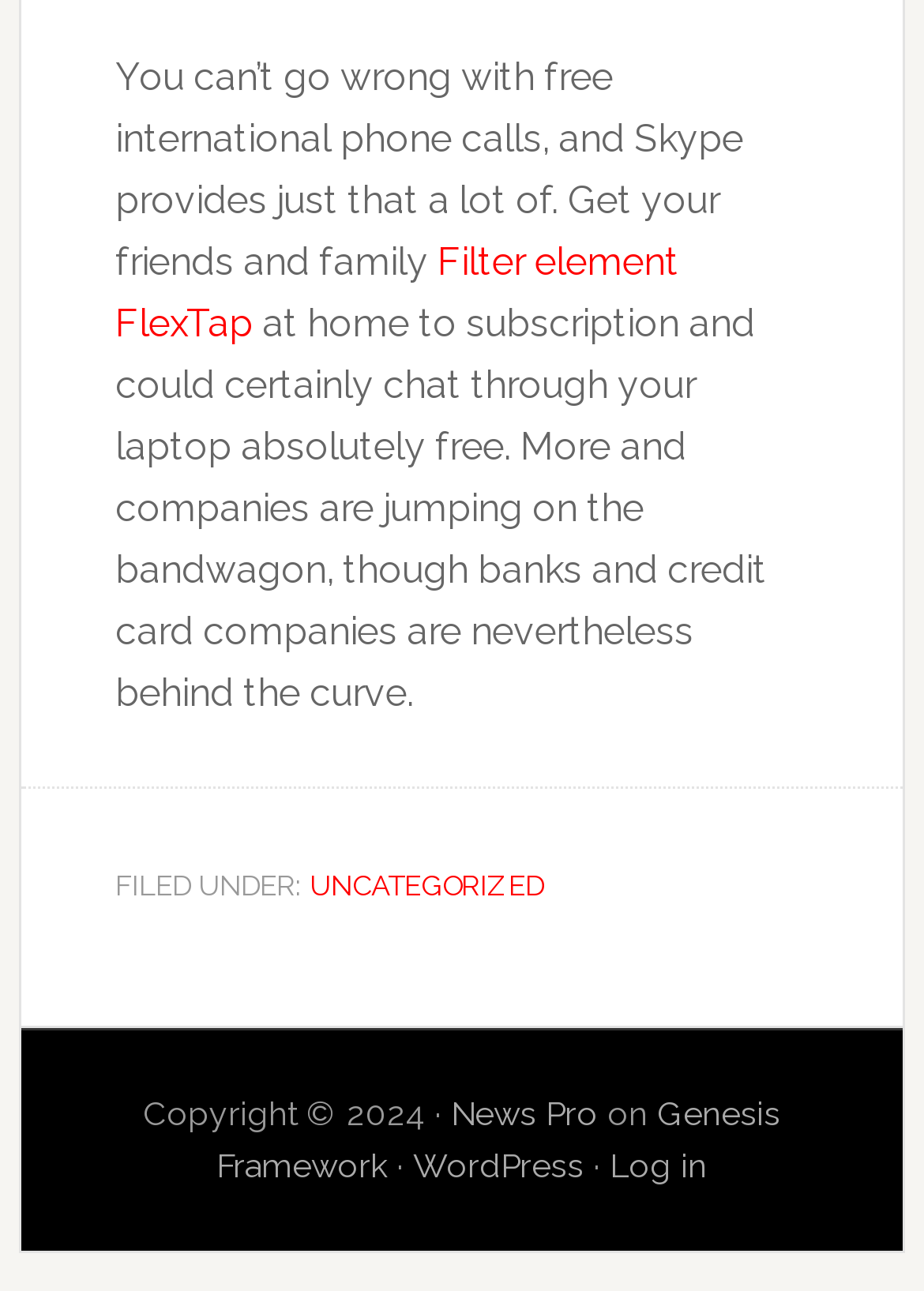What is the position of the 'Filter element FlexTap' link?
Relying on the image, give a concise answer in one word or a brief phrase.

Above the footer